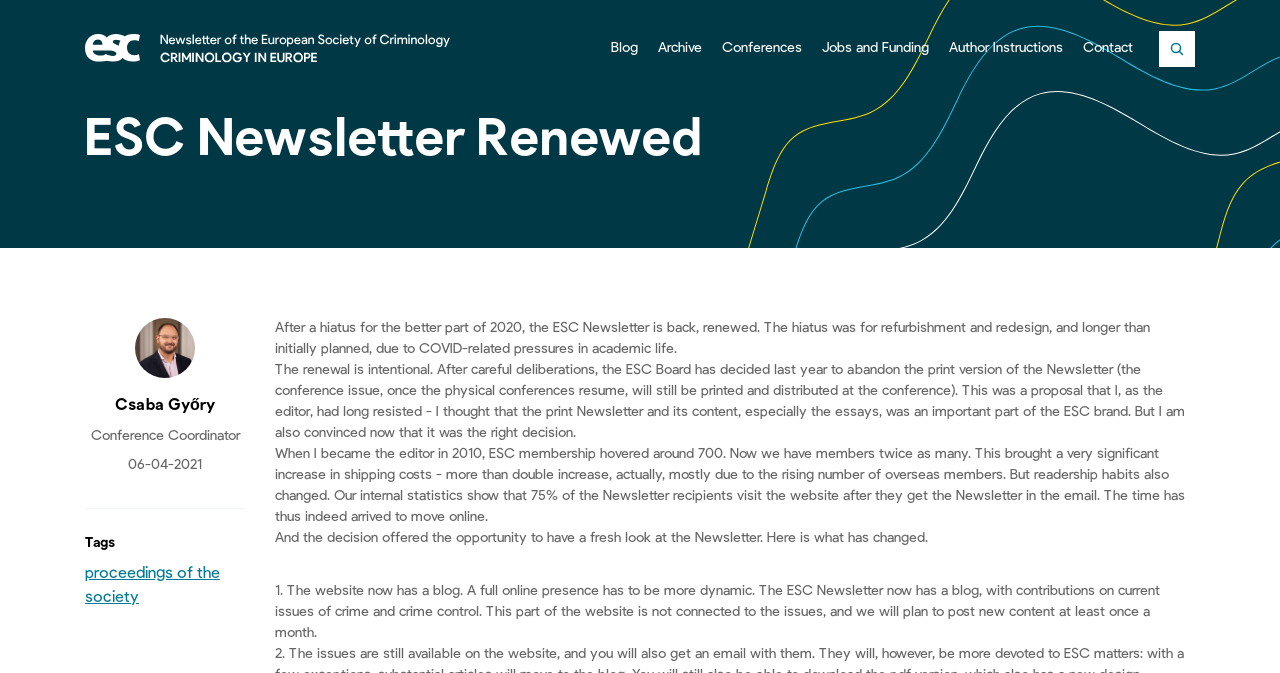What is the date of the article?
Please provide a single word or phrase as your answer based on the image.

06-04-2021